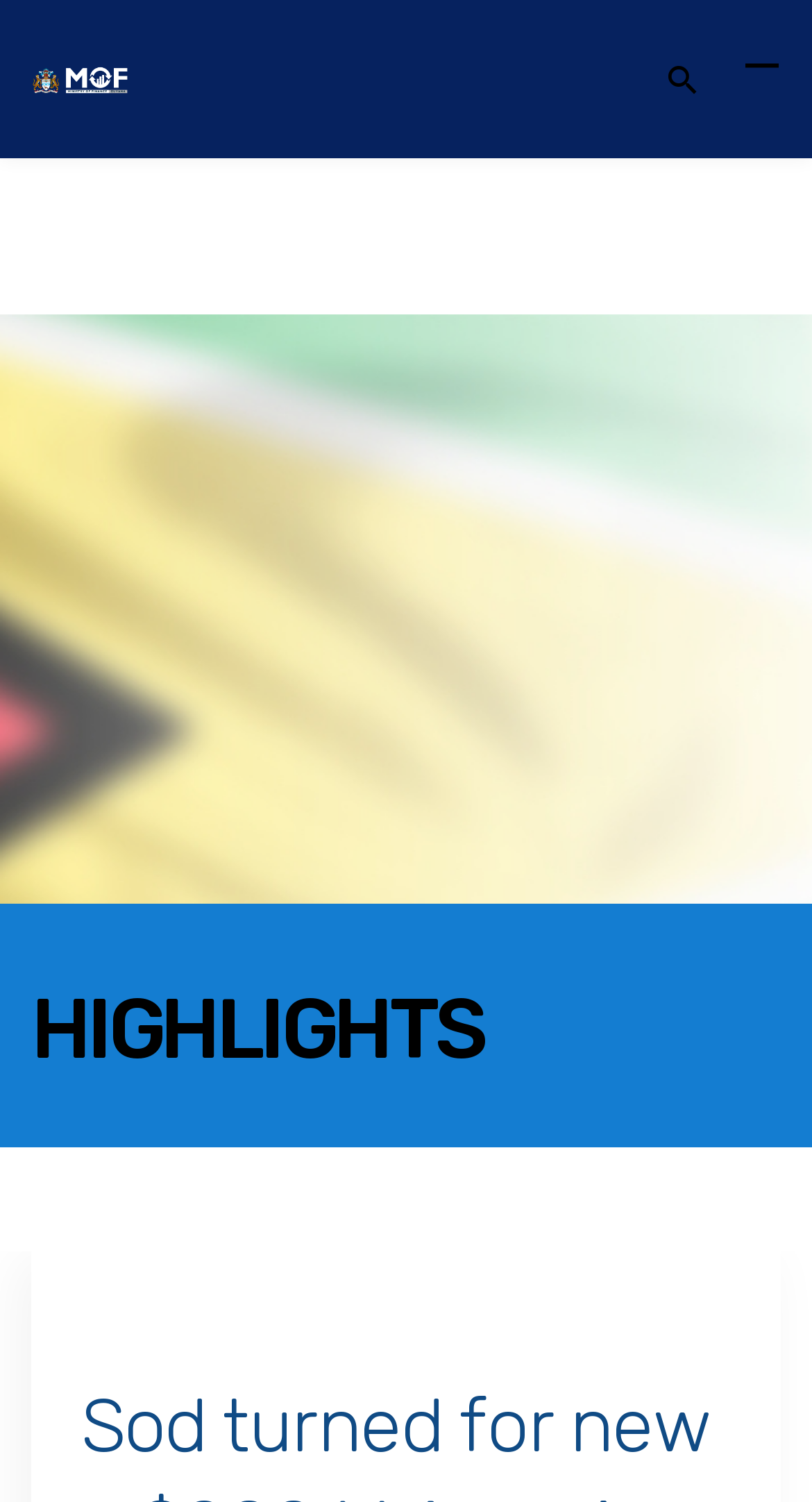What is the position of the 'Ministry of Finance' image?
Using the screenshot, give a one-word or short phrase answer.

Top left